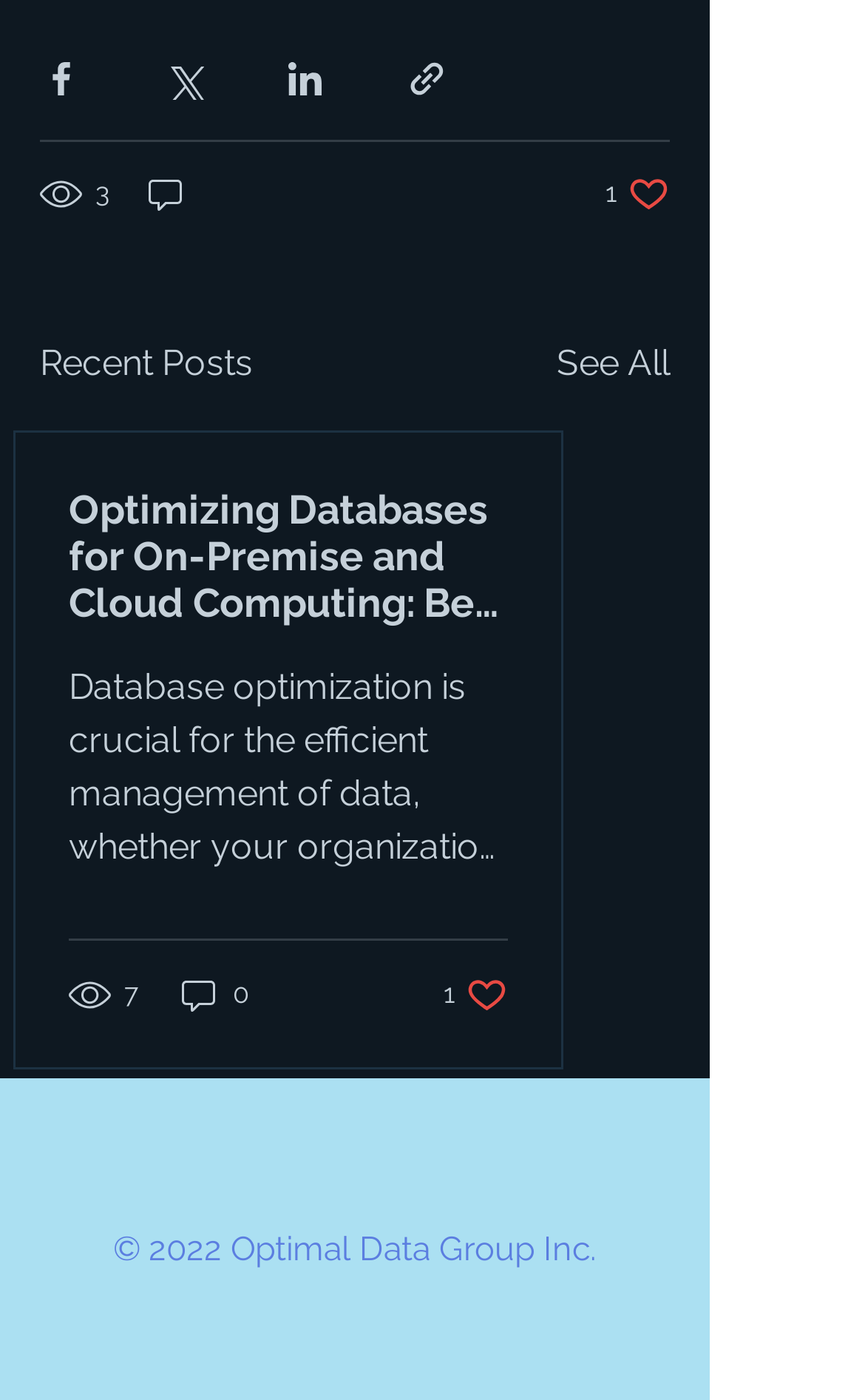Determine the bounding box coordinates of the region I should click to achieve the following instruction: "Read the article about optimizing databases". Ensure the bounding box coordinates are four float numbers between 0 and 1, i.e., [left, top, right, bottom].

[0.079, 0.347, 0.587, 0.447]